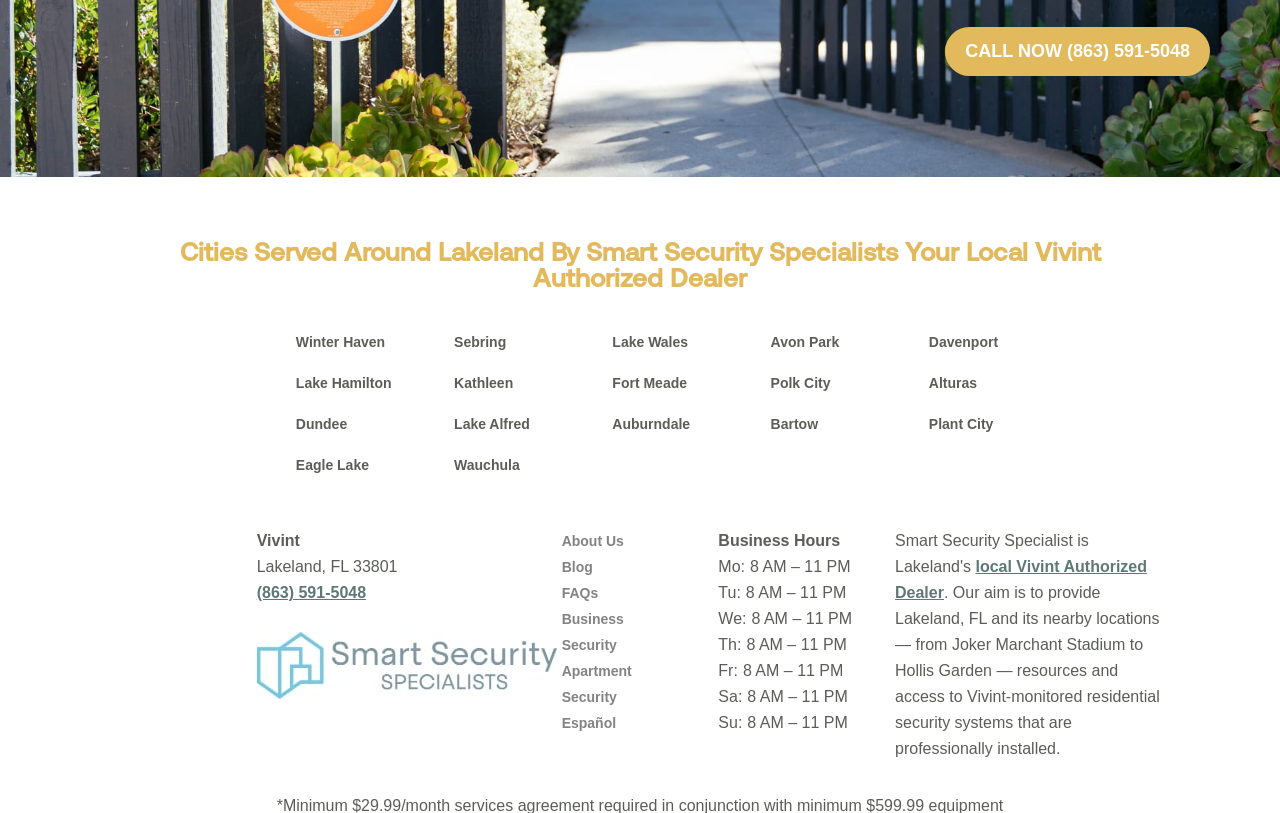Find the bounding box coordinates of the element to click in order to complete this instruction: "Visit Graeme's homepage". The bounding box coordinates must be four float numbers between 0 and 1, denoted as [left, top, right, bottom].

None